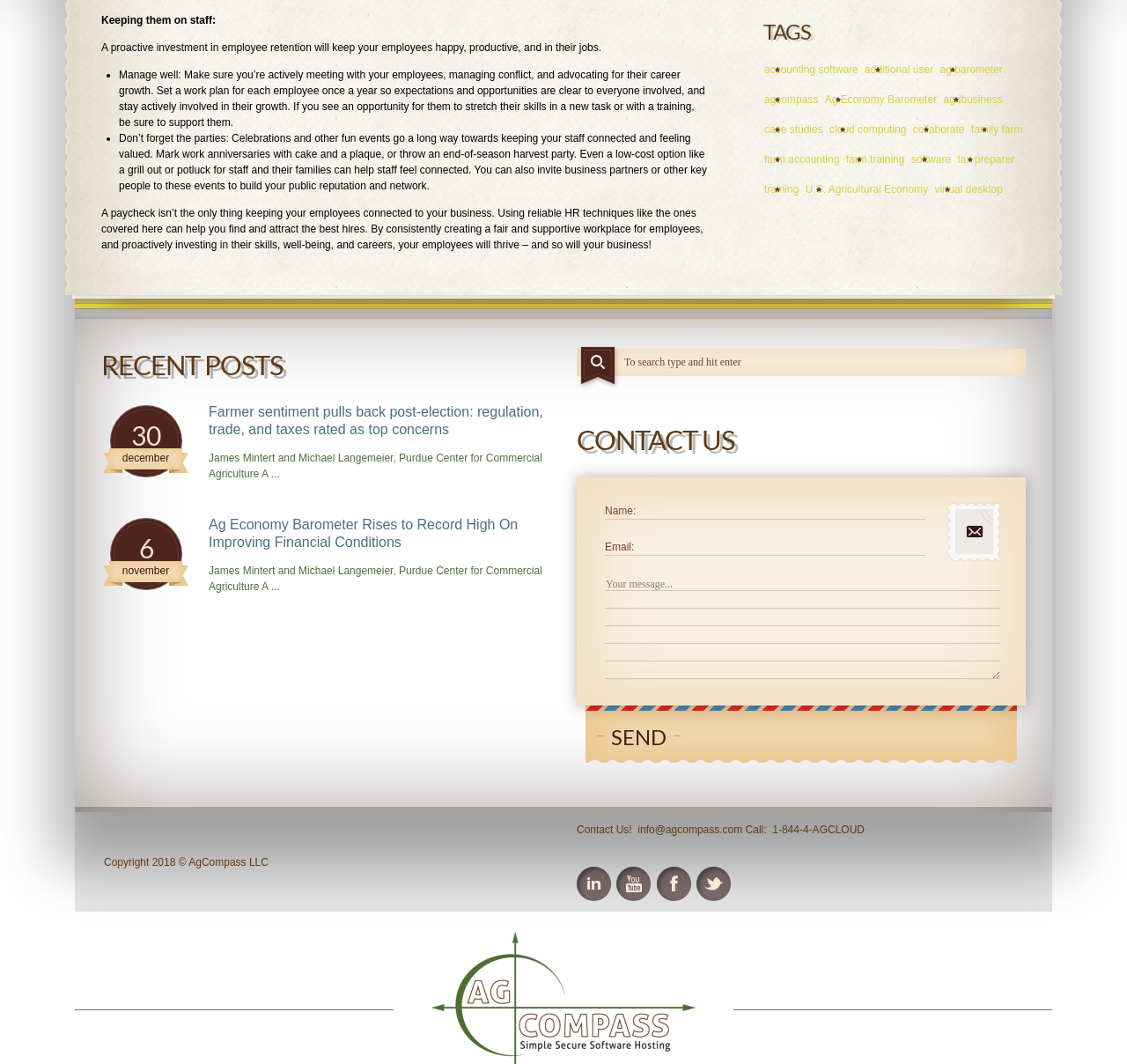Identify the bounding box coordinates of the region that needs to be clicked to carry out this instruction: "Click on the tag 'agribusiness'". Provide these coordinates as four float numbers ranging from 0 to 1, i.e., [left, top, right, bottom].

[0.837, 0.083, 0.89, 0.104]